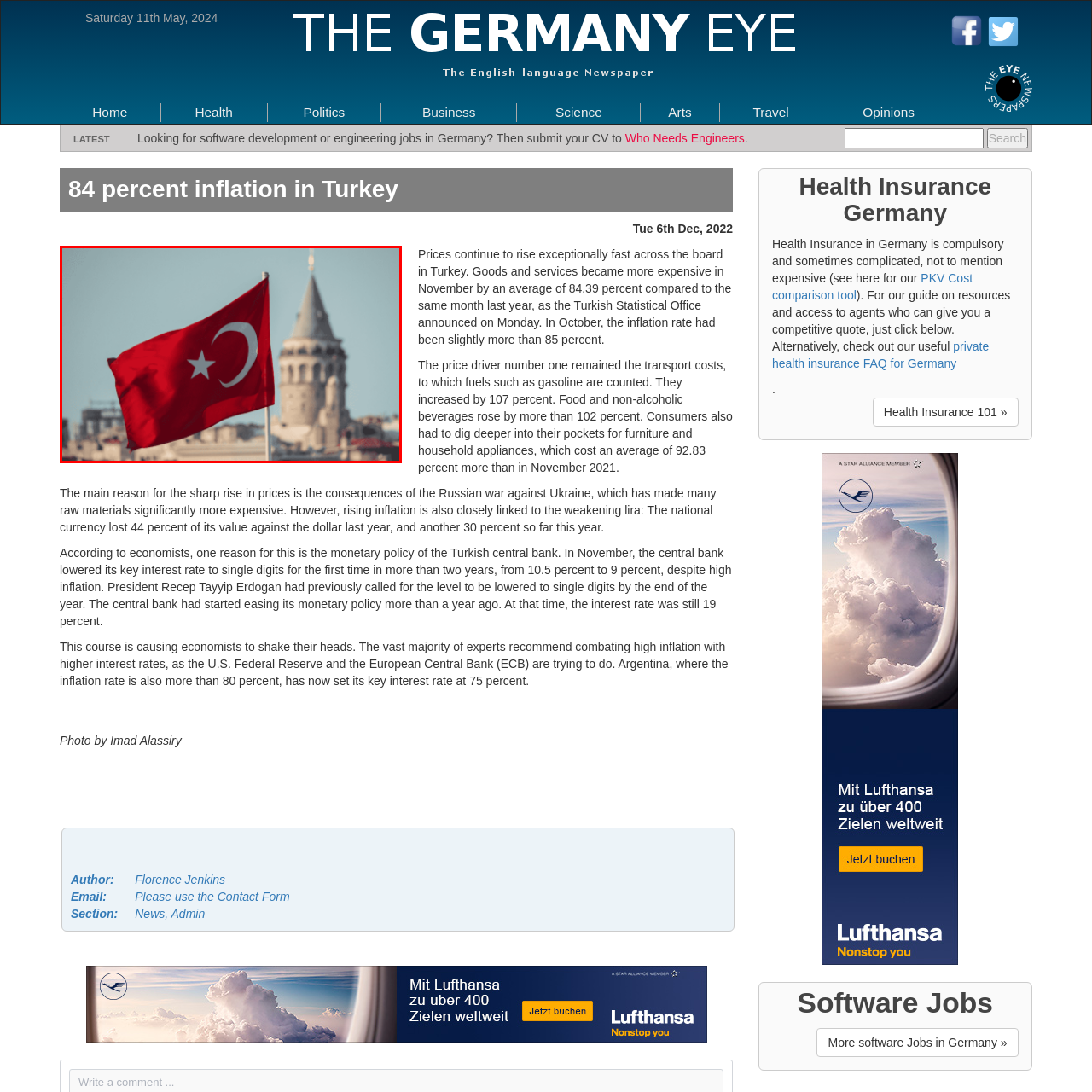What is the name of the landmark in the backdrop?
Observe the image enclosed by the red boundary and respond with a one-word or short-phrase answer.

Galata Tower